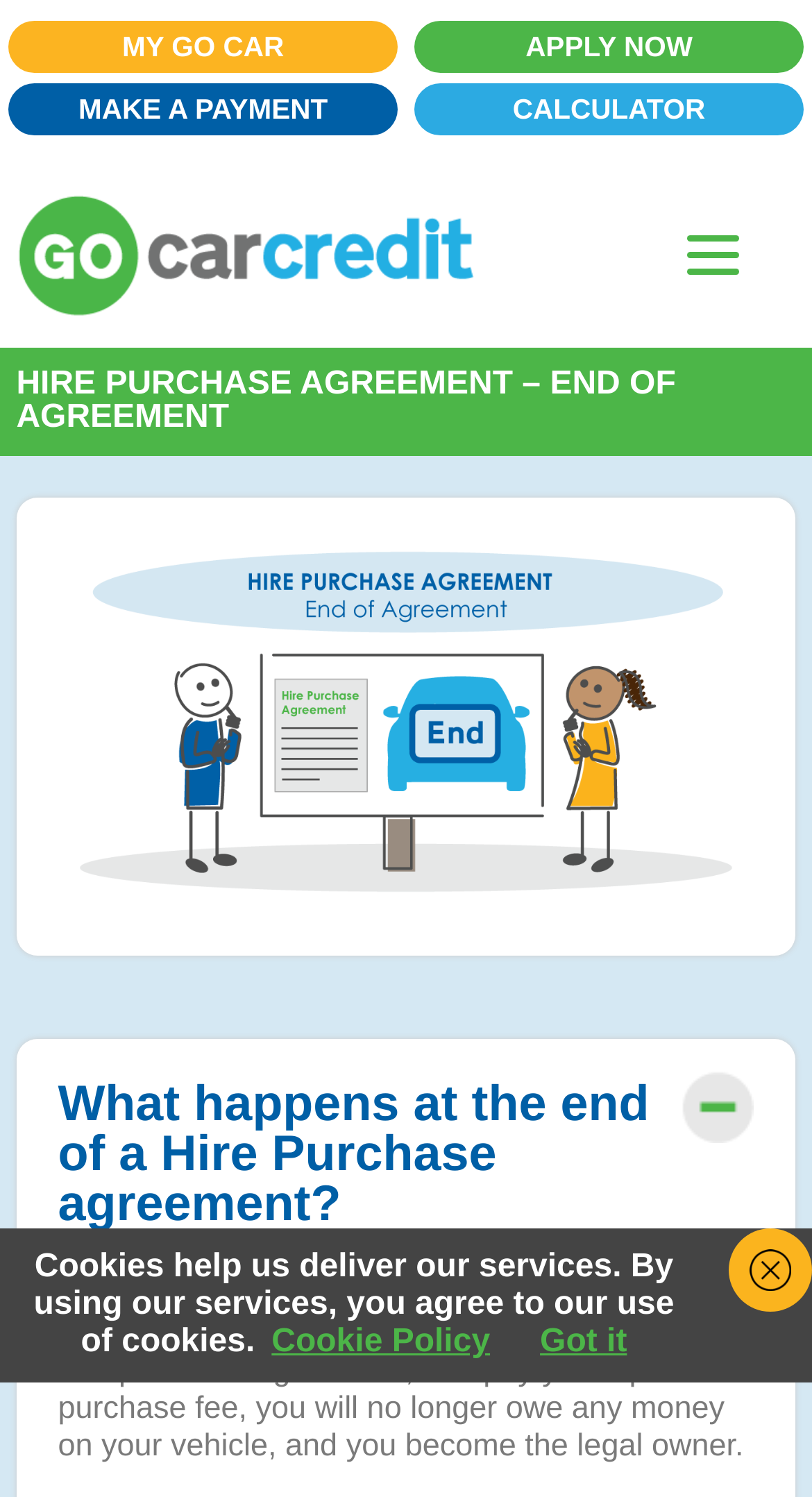Given the webpage screenshot and the description, determine the bounding box coordinates (top-left x, top-left y, bottom-right x, bottom-right y) that define the location of the UI element matching this description: alt="Freethought NOW!"

None